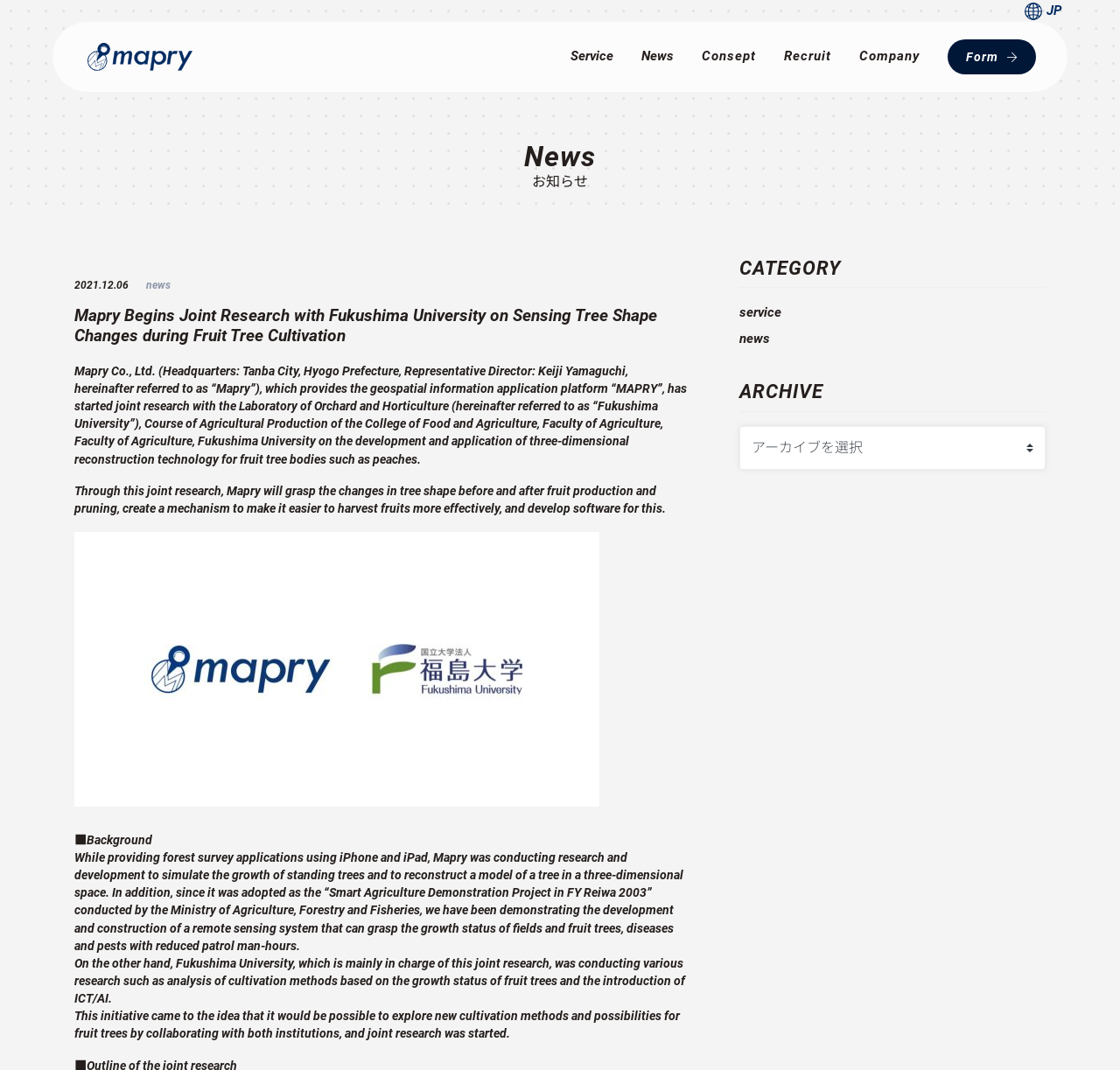Please analyze the image and provide a thorough answer to the question:
What is the purpose of the joint research?

The purpose of the joint research is to grasp the changes in tree shape before and after fruit production and pruning, and to develop software for this, as mentioned in the text.